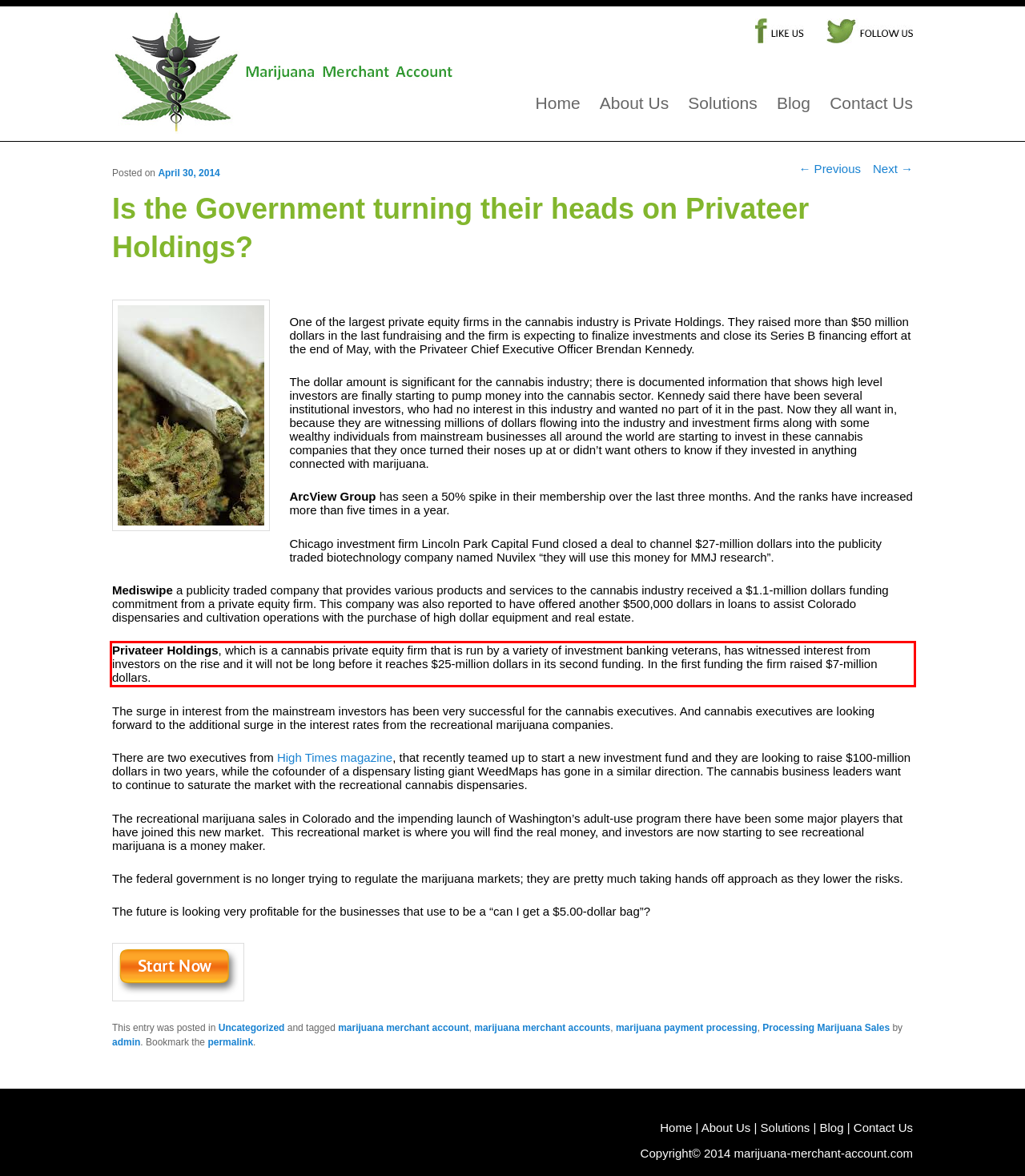Using the provided webpage screenshot, identify and read the text within the red rectangle bounding box.

Privateer Holdings, which is a cannabis private equity firm that is run by a variety of investment banking veterans, has witnessed interest from investors on the rise and it will not be long before it reaches $25-million dollars in its second funding. In the first funding the firm raised $7-million dollars.